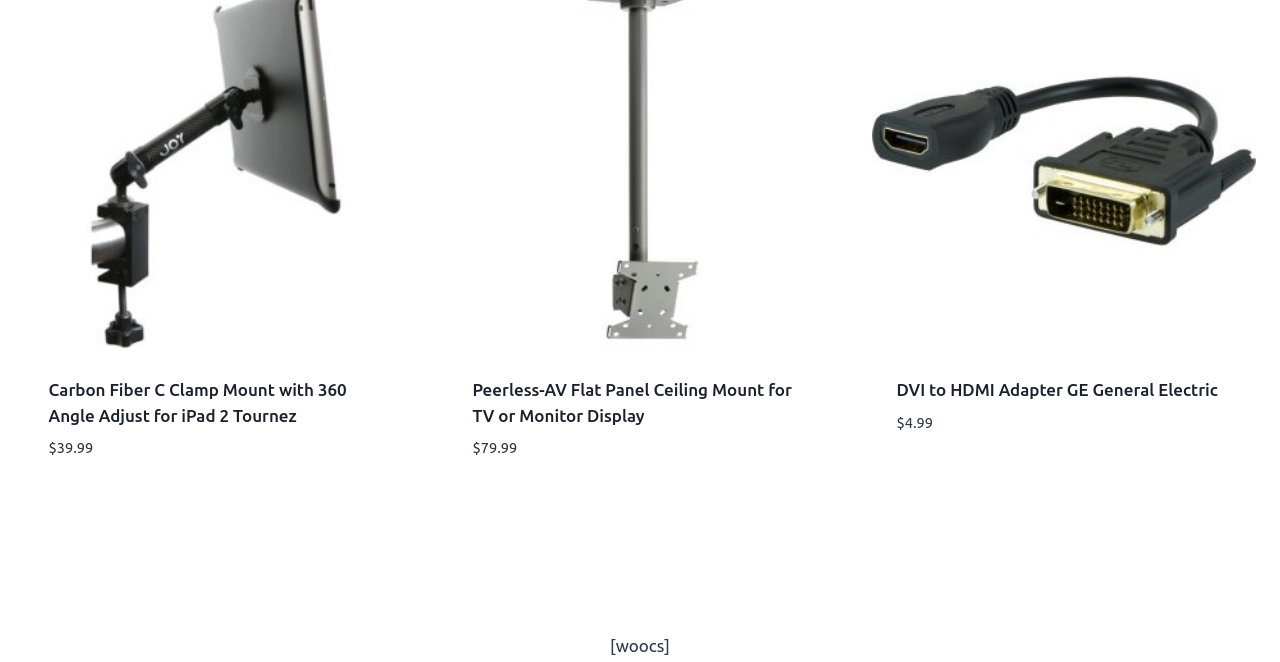Provide your answer to the question using just one word or phrase: What is the function of the buttons with 'ADD TO CART' text?

Add product to cart